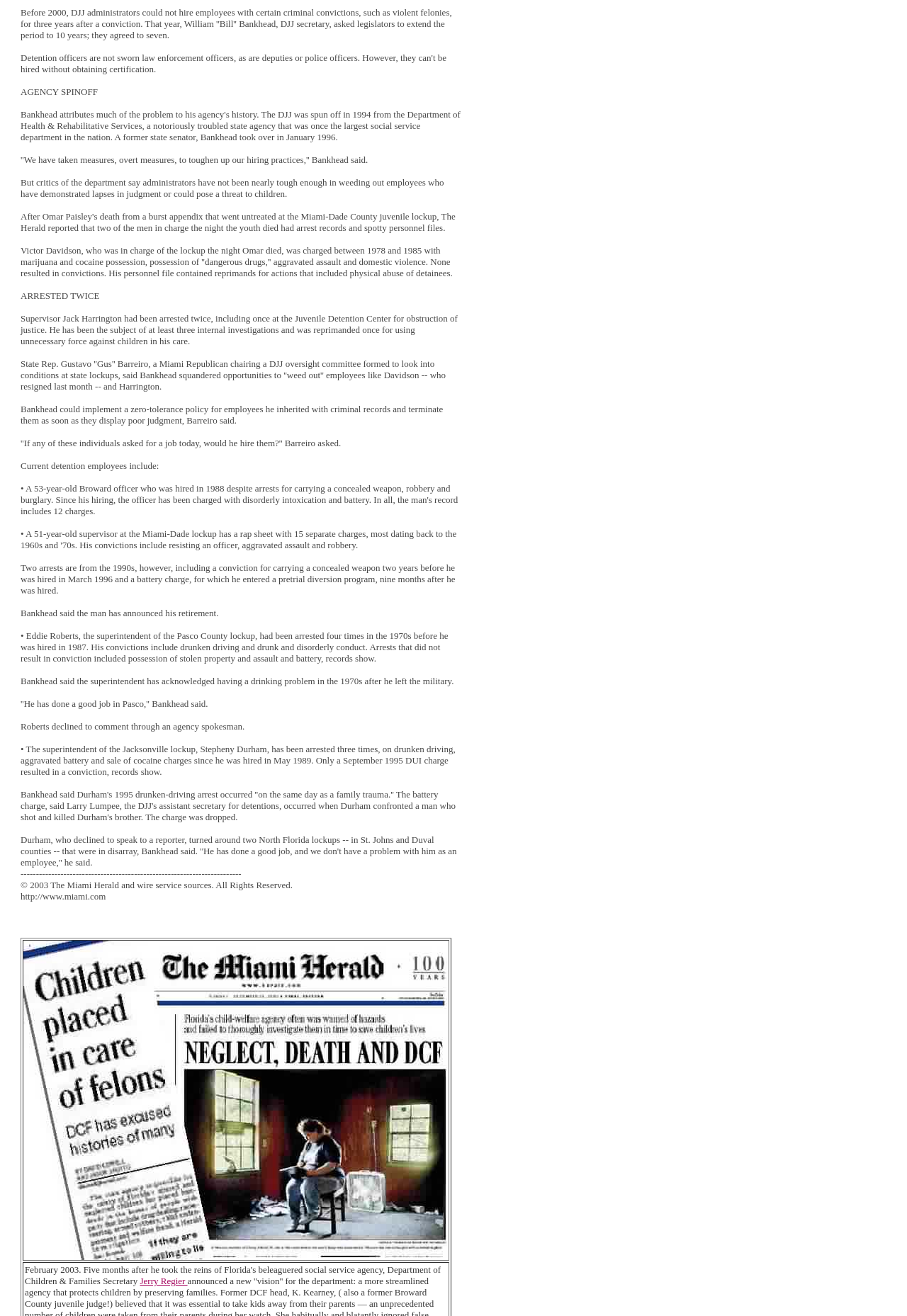What is the topic of the article?
Using the image provided, answer with just one word or phrase.

Agency spinoff